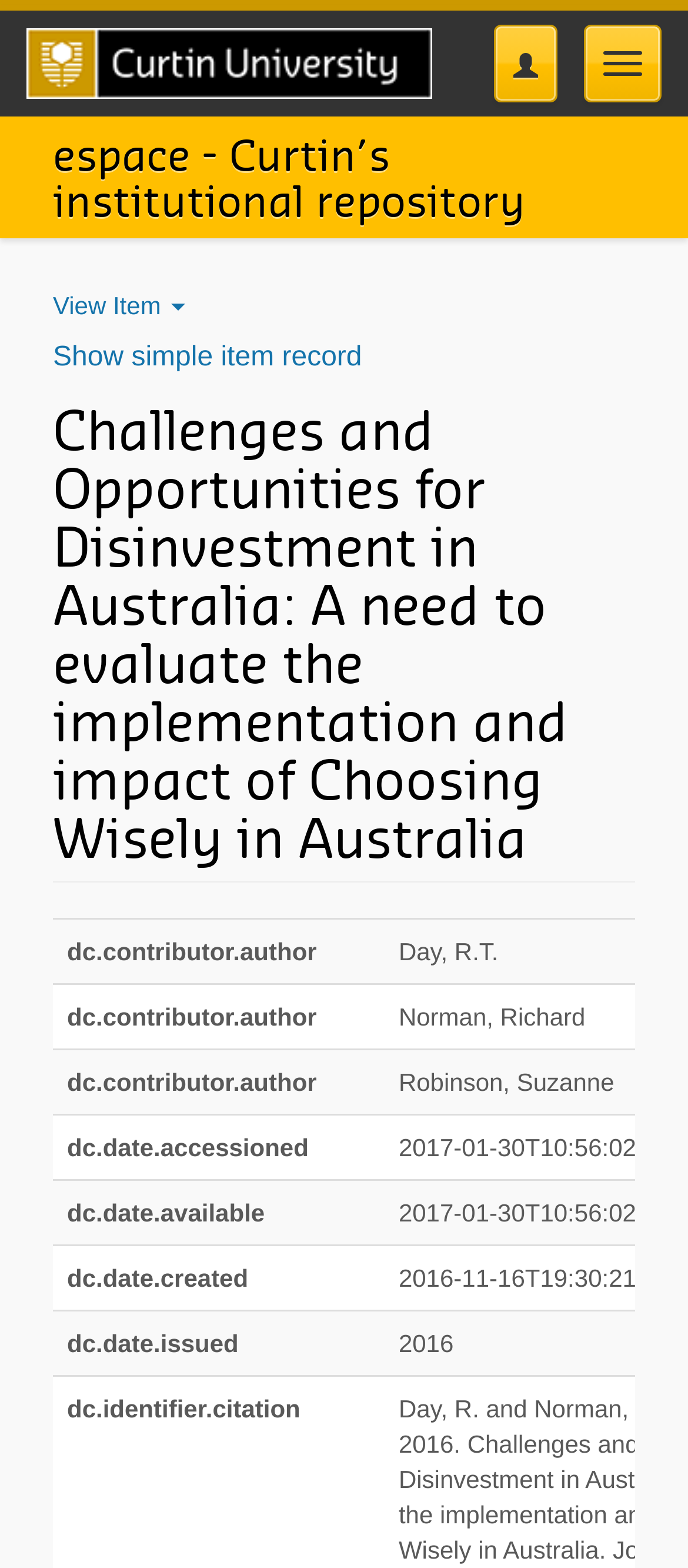How many buttons are on the top right?
Answer the question with as much detail as you can, using the image as a reference.

I examined the bounding box coordinates and found two buttons on the top right corner of the page, one with the text 'Toggle navigation' and another without any text.